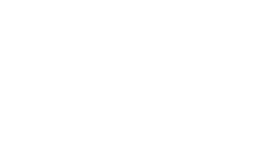Refer to the image and offer a detailed explanation in response to the question: What type of services does Candybar Couture offer?

The caption suggests that Candybar Couture is a creative business focused on event planning or confectionery services, which is reflected in the logo design and overall aesthetic appeal.